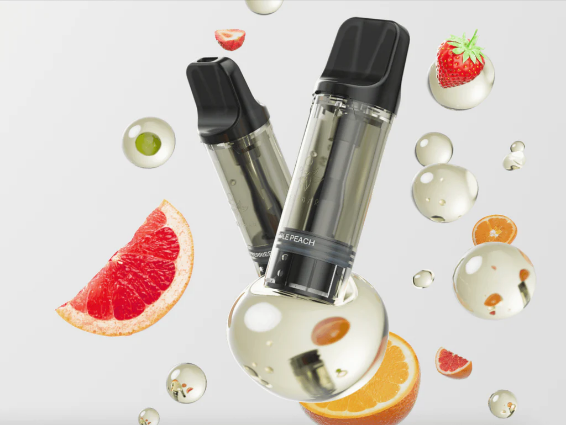What type of fruits are surrounding the pods?
Could you answer the question with a detailed and thorough explanation?

The caption describes the visual composition of the image, stating that various fruits, including strawberries, oranges, and grapefruit, are surrounding the pods, highlighting their flavorful essence.